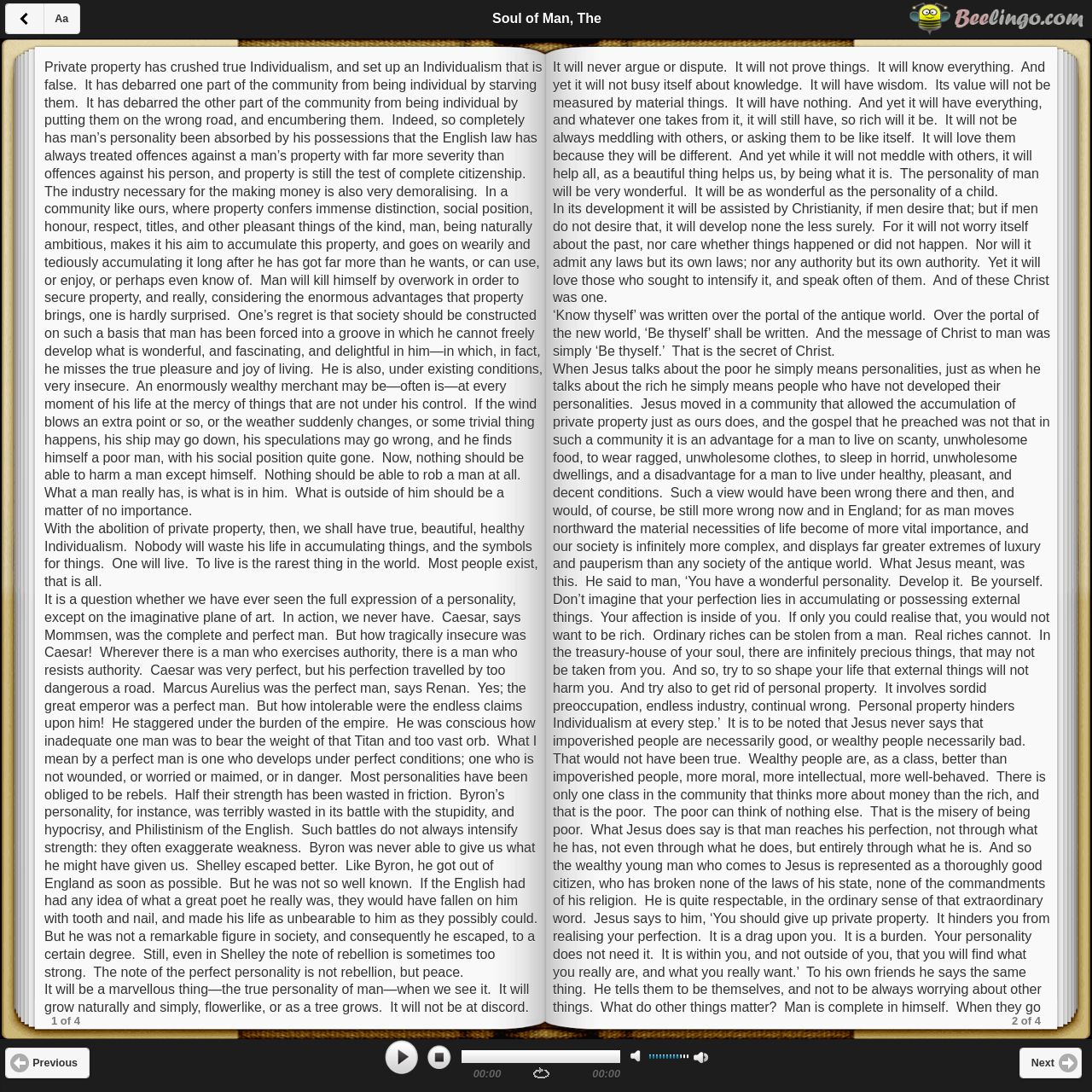Locate the UI element described by Previous in the provided webpage screenshot. Return the bounding box coordinates in the format (top-left x, top-left y, bottom-right x, bottom-right y), ensuring all values are between 0 and 1.

[0.005, 0.96, 0.082, 0.988]